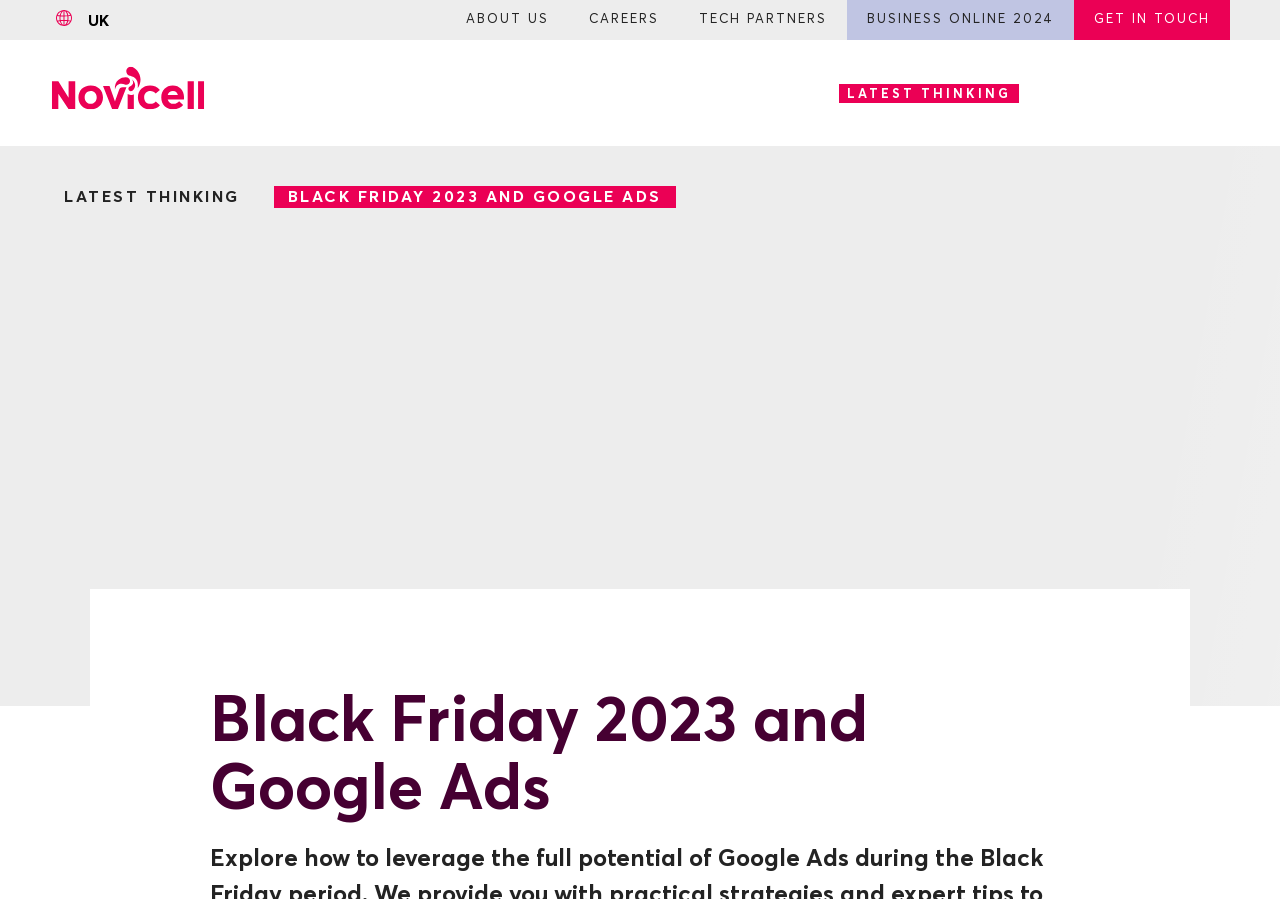Using the details from the image, please elaborate on the following question: Is there a search function available?

I determined this by looking at the button 'Open search' which is located at the top right corner of the webpage, indicating that a search function is available.